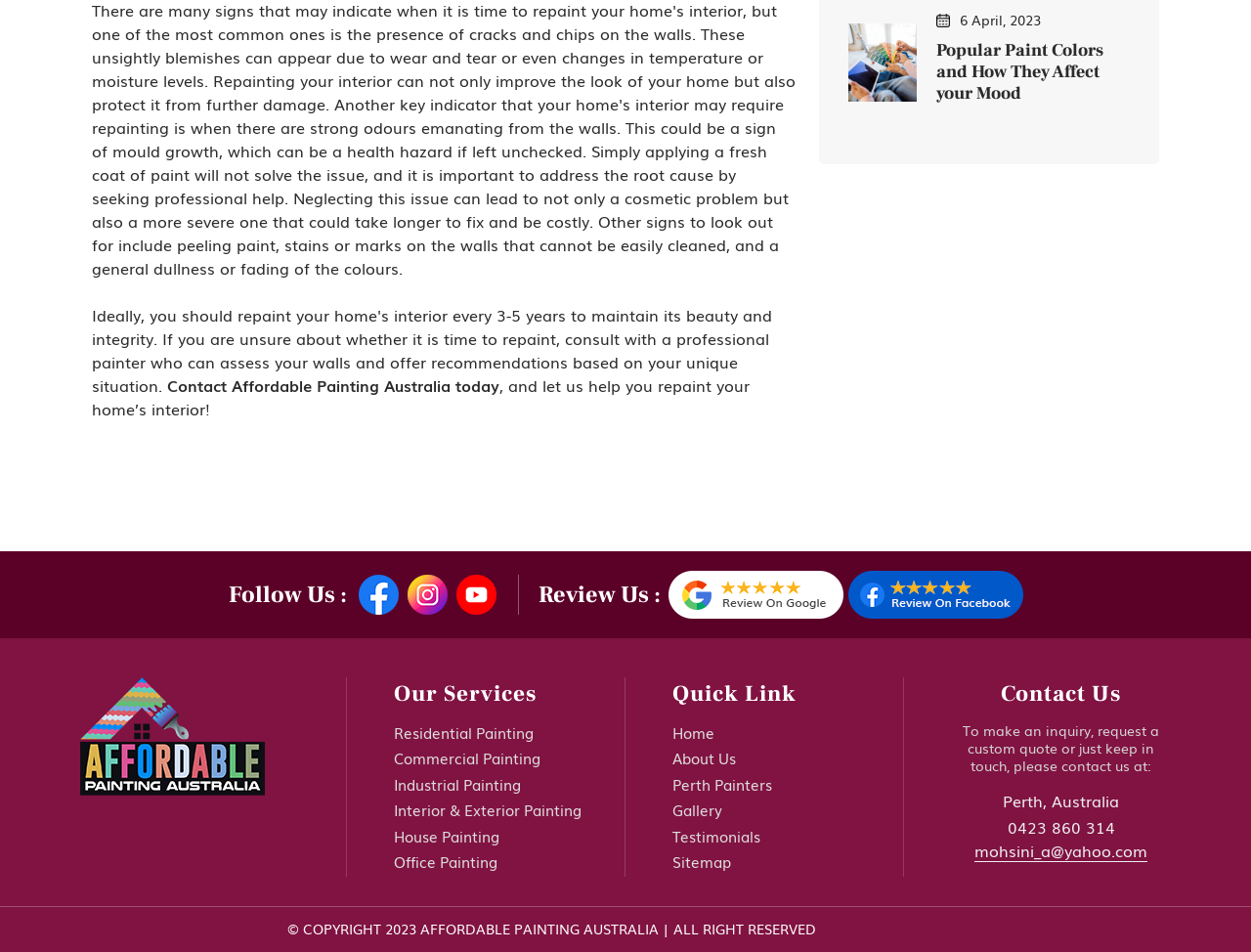What is the company's name?
Use the image to give a comprehensive and detailed response to the question.

I found the company's name by looking at the footer section of the webpage, where it says '© COPYRIGHT 2023 AFFORDABLE PAINTING AUSTRALIA | ALL RIGHT RESERVED'.